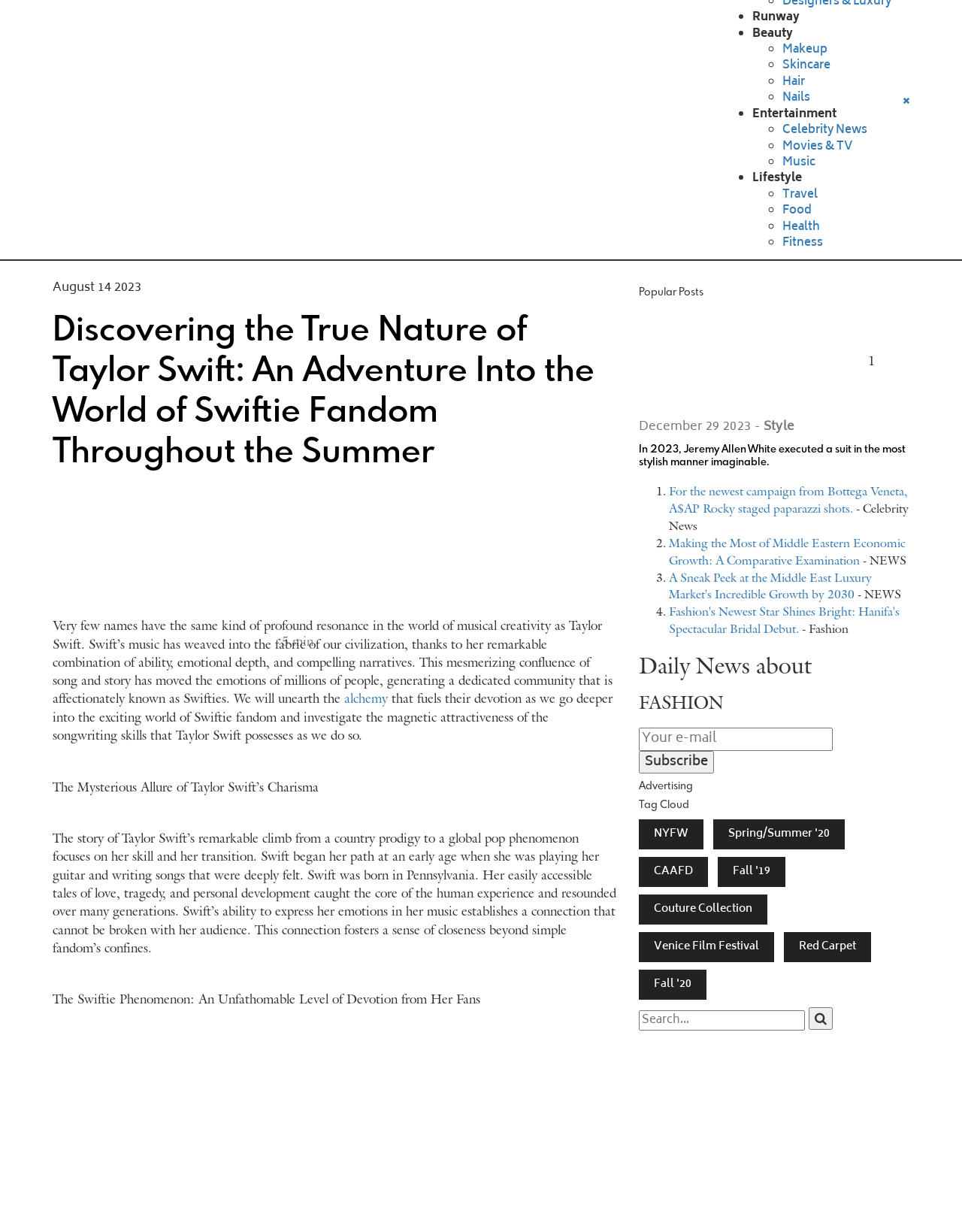Locate the bounding box coordinates of the element you need to click to accomplish the task described by this instruction: "Search for something".

[0.664, 0.82, 0.837, 0.837]